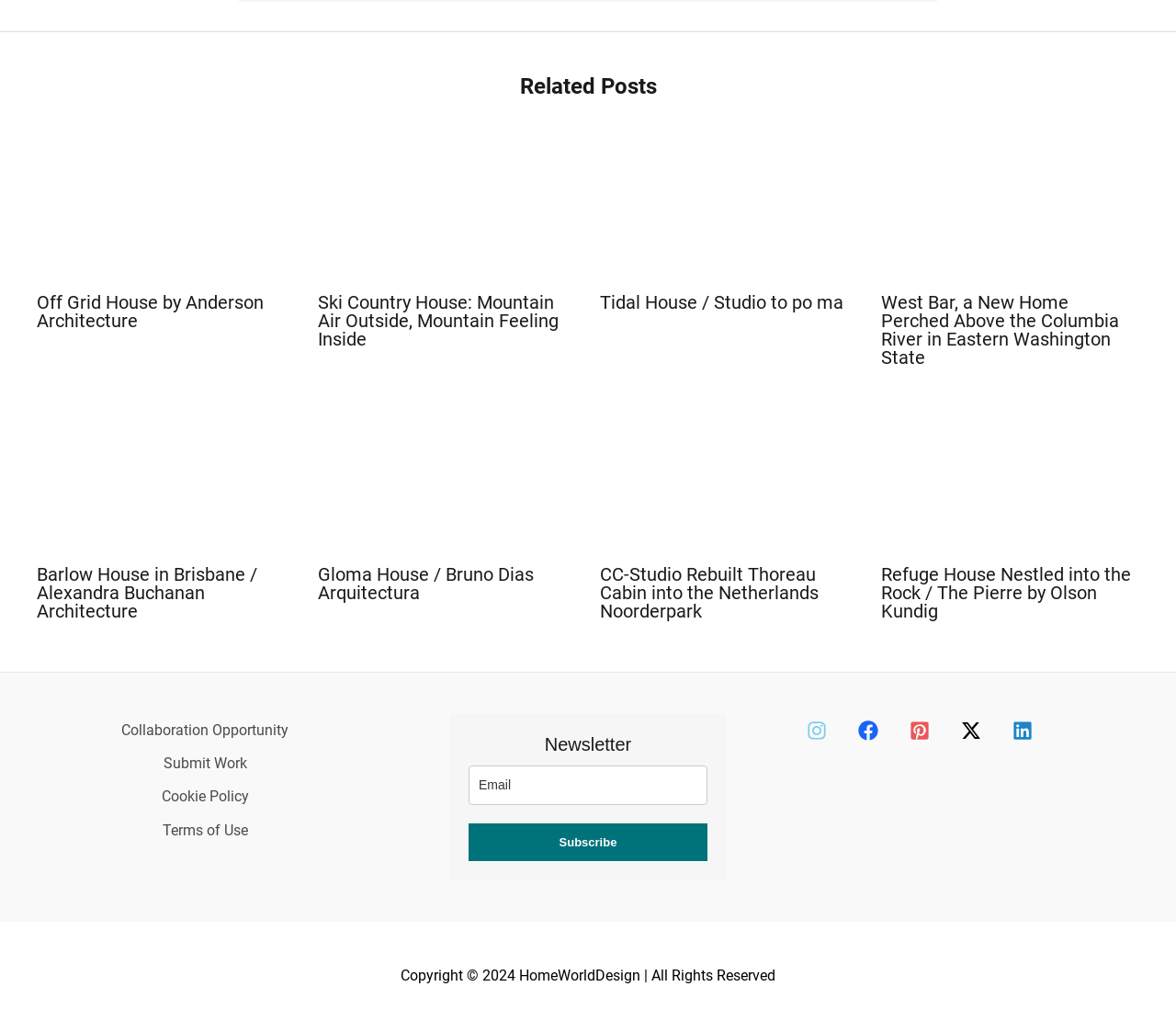How many social media links are there in the footer? Please answer the question using a single word or phrase based on the image.

5